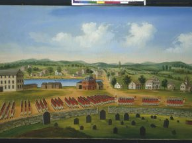Give a meticulous account of what the image depicts.

The image depicts a vibrant and detailed panoramic view of a historical scene set in a rural landscape. In the foreground, rows of gravestones are visible, suggesting a cemetery, while a group of individuals, dressed in uniform, is arranged in an orderly manner, possibly indicating a military or ceremonial occasion. The background features a serene lake and rolling hills, framed by a picturesque sky dotted with fluffy clouds. To the right, several quaint houses can be seen, contributing to the idyllic atmosphere of the setting. This painting is historically significant as it relates to the life and work of Scottish nobleman Sir William Drummond Stewart, who was known for his expeditions into the American West, and it may be linked to the broader artistic context of the 19th century, including the contributions of Alfred Jacob Miller, who captured similar themes in his work.